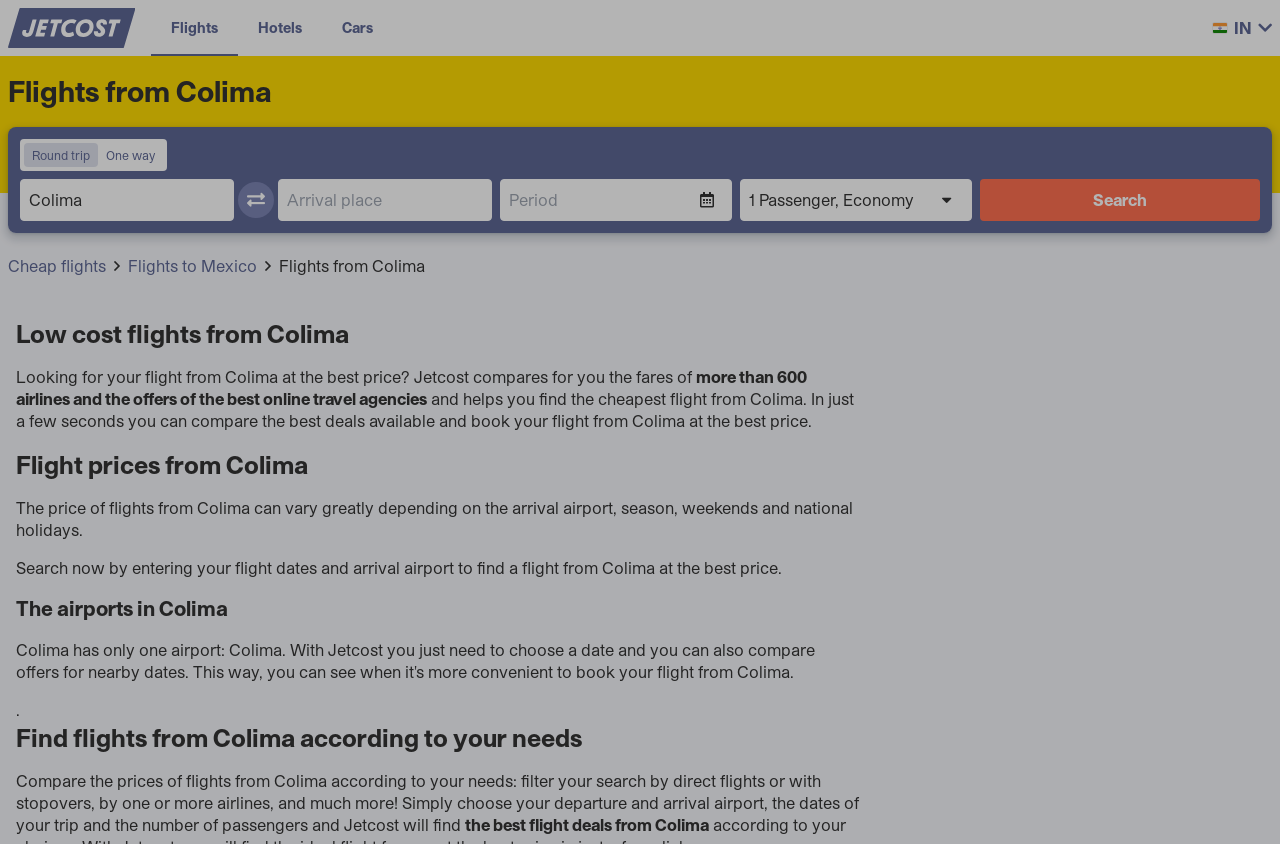Determine the bounding box coordinates for the area you should click to complete the following instruction: "Click on Flights".

[0.118, 0.0, 0.186, 0.064]